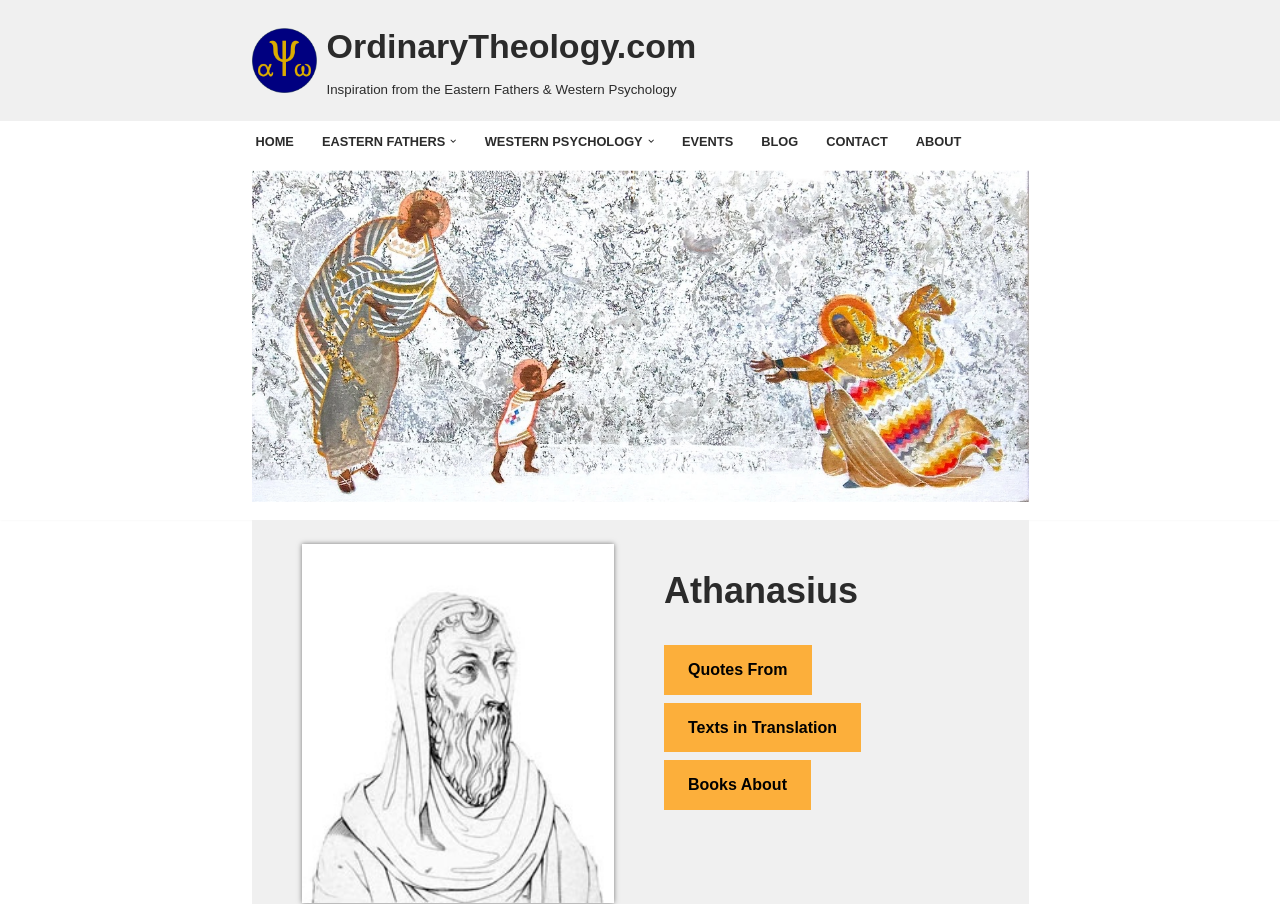Describe in detail what you see on the webpage.

The webpage is about Athanasius, a prominent figure in Christian theology. At the top-left corner, there is a "Skip to content" link. Next to it, on the top-center, is the website's title "OrdinaryTheology.com Inspiration from the Eastern Fathers & Western Psychology". 

Below the title, there is a primary navigation menu with six links: "HOME", "EASTERN FATHERS", "WESTERN PSYCHOLOGY", "EVENTS", "BLOG", and "CONTACT", followed by "ABOUT" at the end. Each of the "EASTERN FATHERS" and "WESTERN PSYCHOLOGY" links has a dropdown button next to it, indicated by a small "Dropdown" image.

On the right side of the navigation menu, there is a large image of "Hidden Life in Nazareth (Ivanka Demchuk)". Below this image, there is a figure containing an image of "St Athanasius". 

The main content of the webpage starts with a heading "Athanasius" at the center of the page. Below the heading, there are three links: "Quotes From", "Texts in Translation", and "Books About", which are likely related to Athanasius' works and quotes.